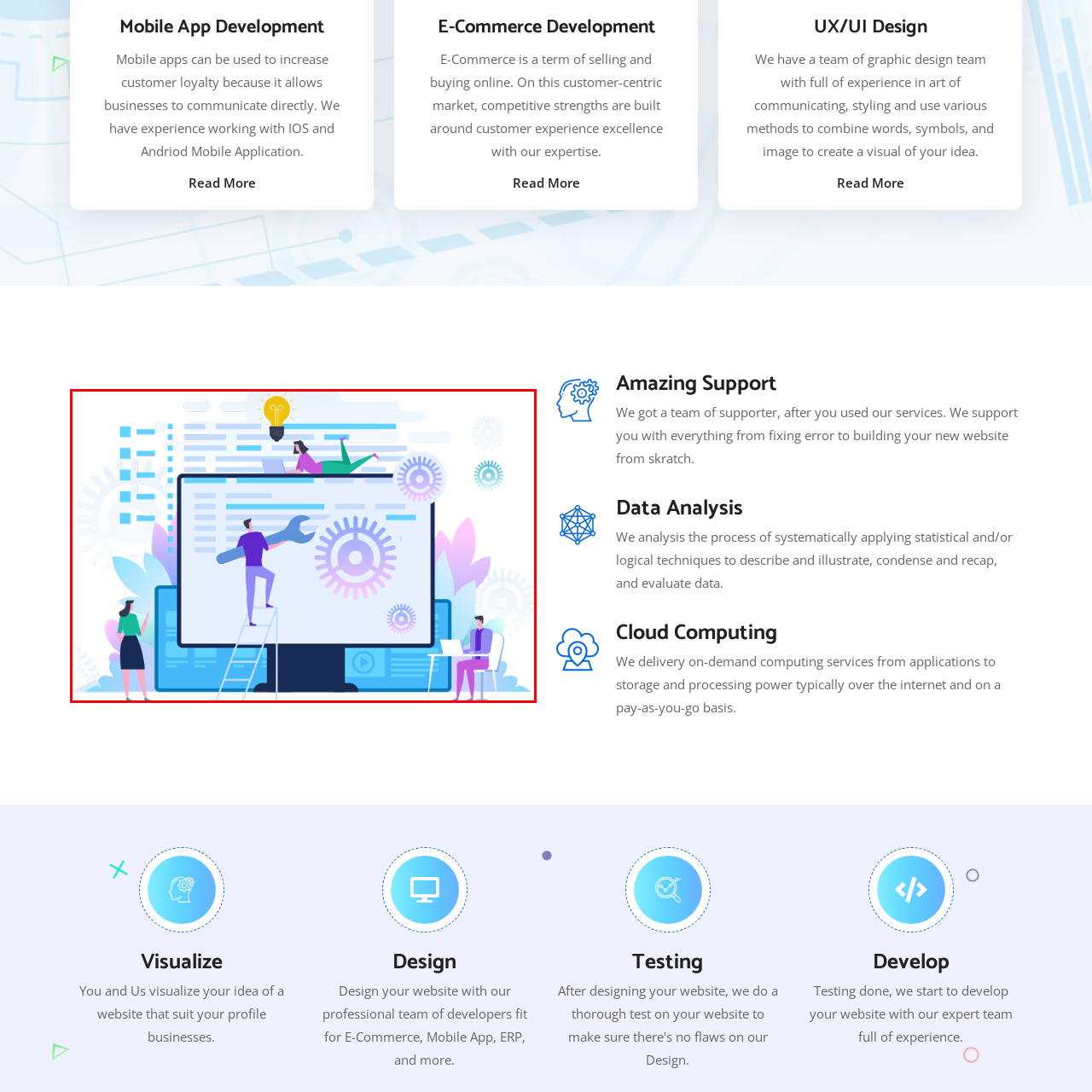Inspect the section highlighted in the red box, How many characters are depicted in the illustration? 
Answer using a single word or phrase.

Three